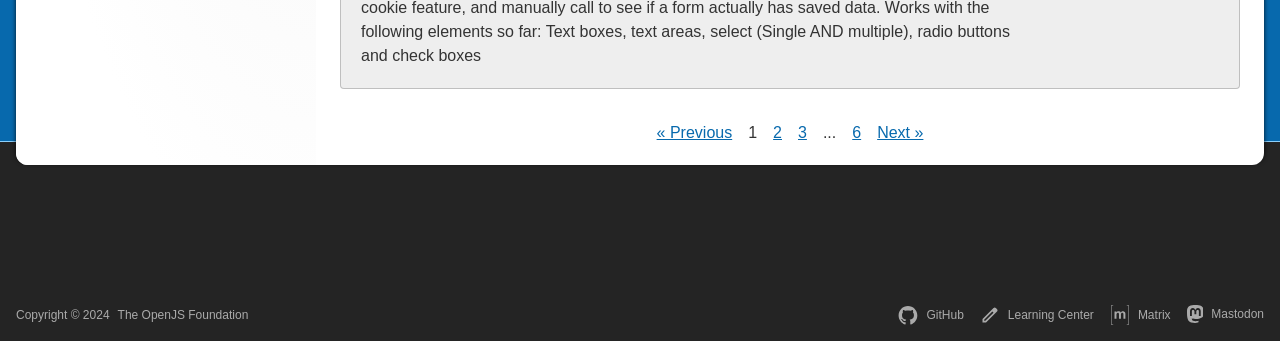Locate the bounding box of the UI element with the following description: "Matrix".

[0.867, 0.895, 0.914, 0.954]